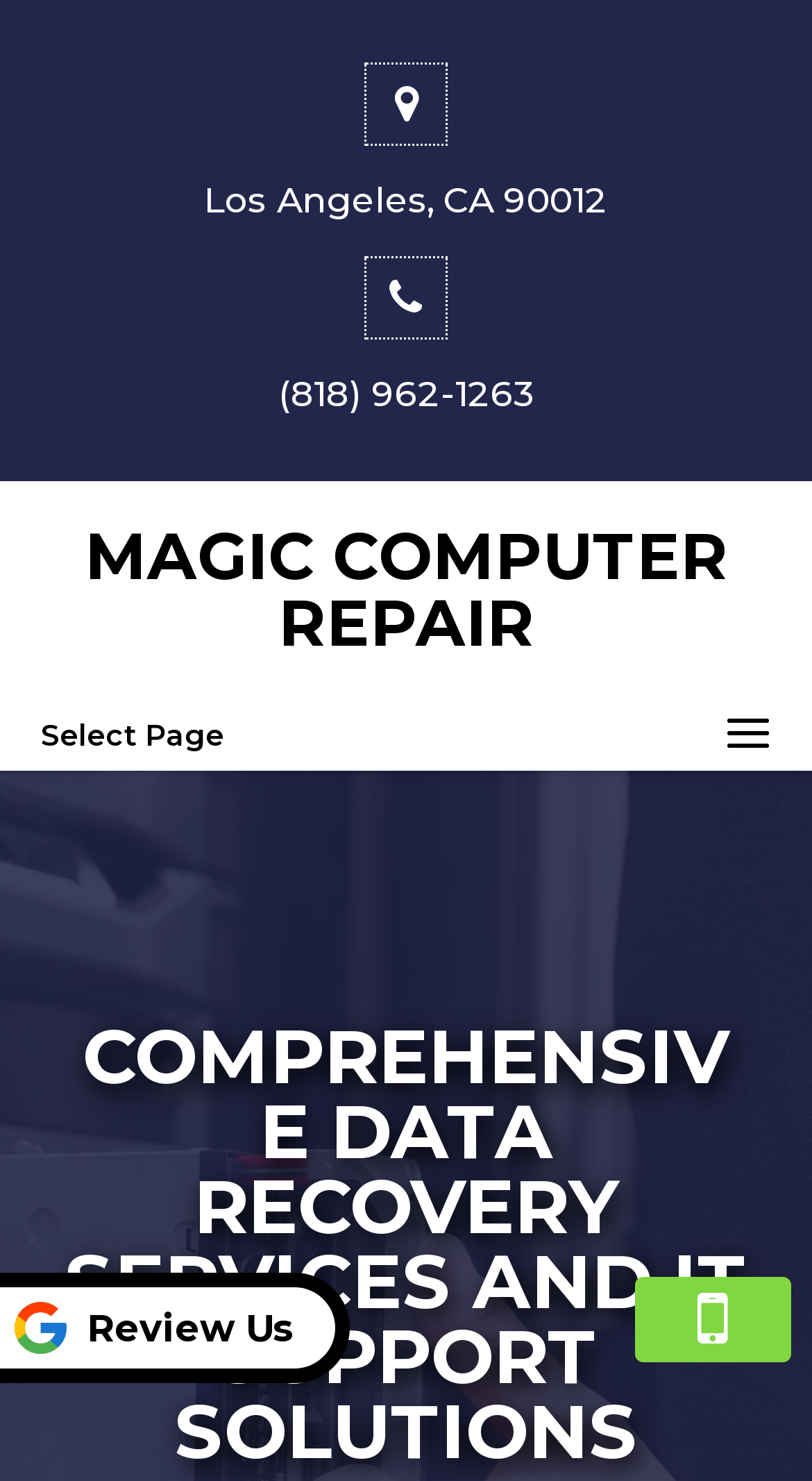Provide a single word or phrase answer to the question: 
What is the name of the company on the webpage?

MAGIC COMPUTER REPAIR